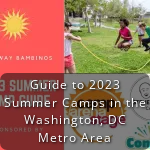What is the purpose of the graphic?
Using the image, give a concise answer in the form of a single word or short phrase.

To promote summer camps